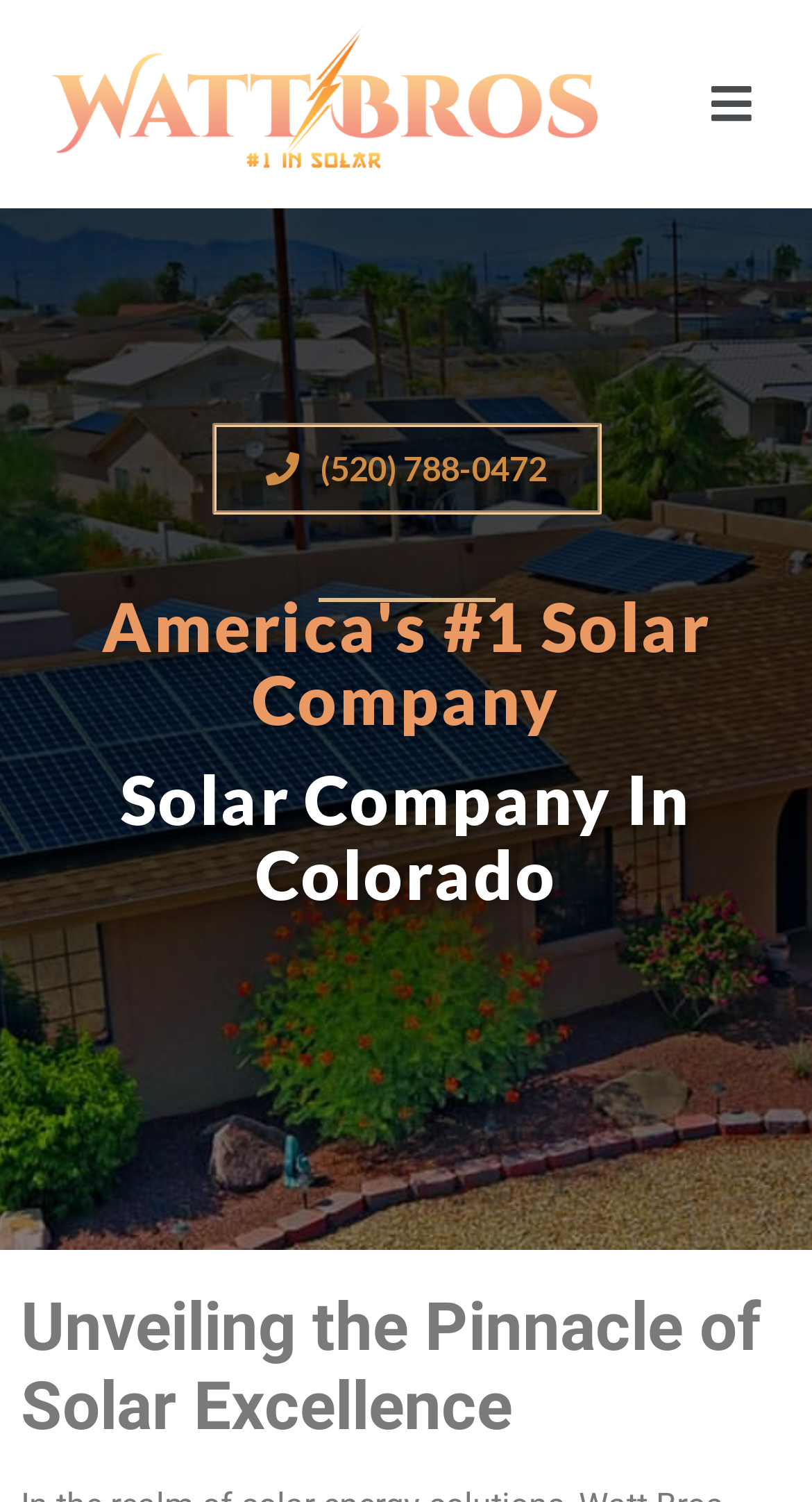Is there a menu on the webpage?
Examine the image and provide an in-depth answer to the question.

I found a generic element with the text '' which has a popup menu, indicating that there is a menu on the webpage.